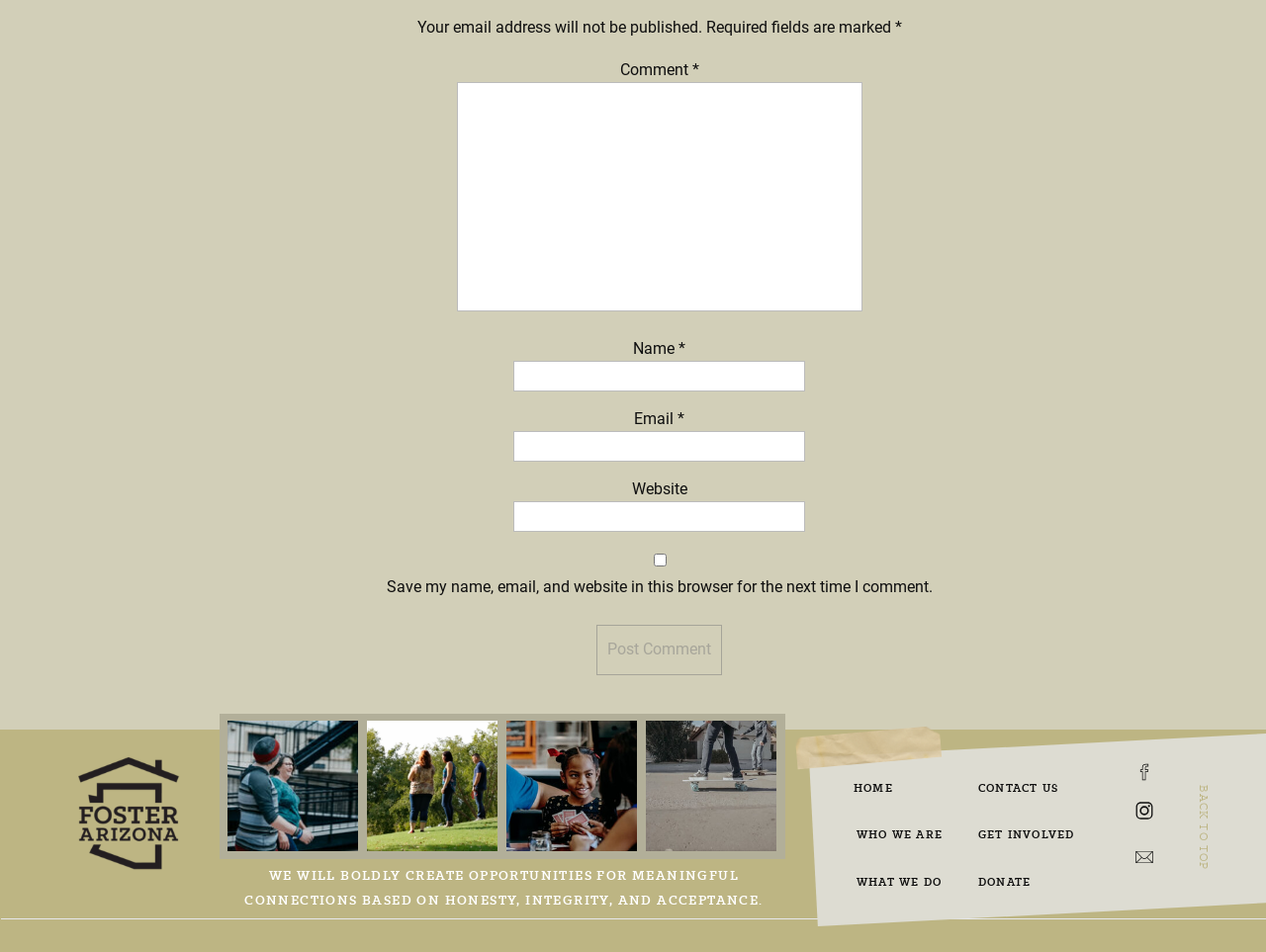Identify the bounding box coordinates of the part that should be clicked to carry out this instruction: "Input your email address".

[0.405, 0.453, 0.636, 0.485]